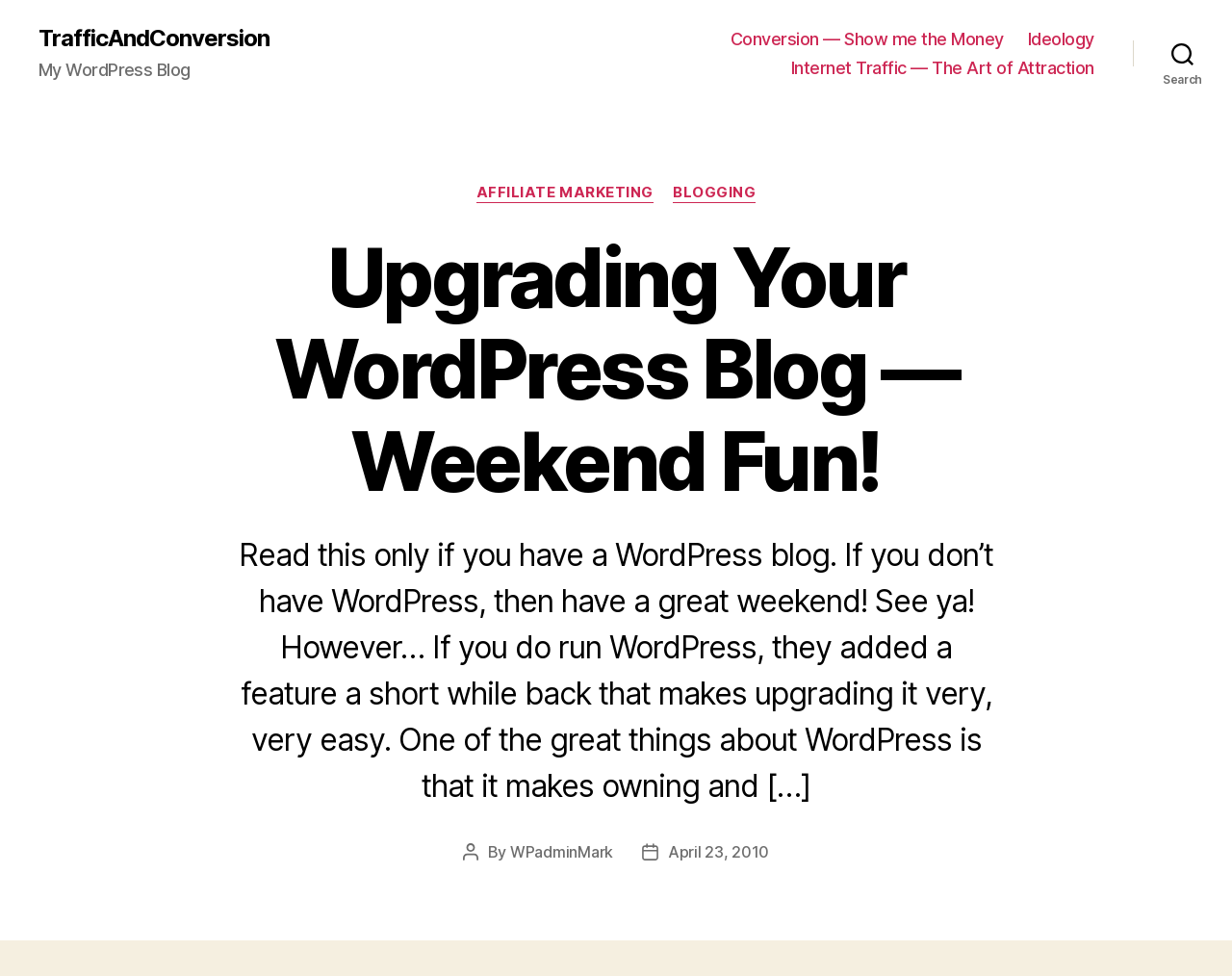Could you locate the bounding box coordinates for the section that should be clicked to accomplish this task: "Contact BSI".

None